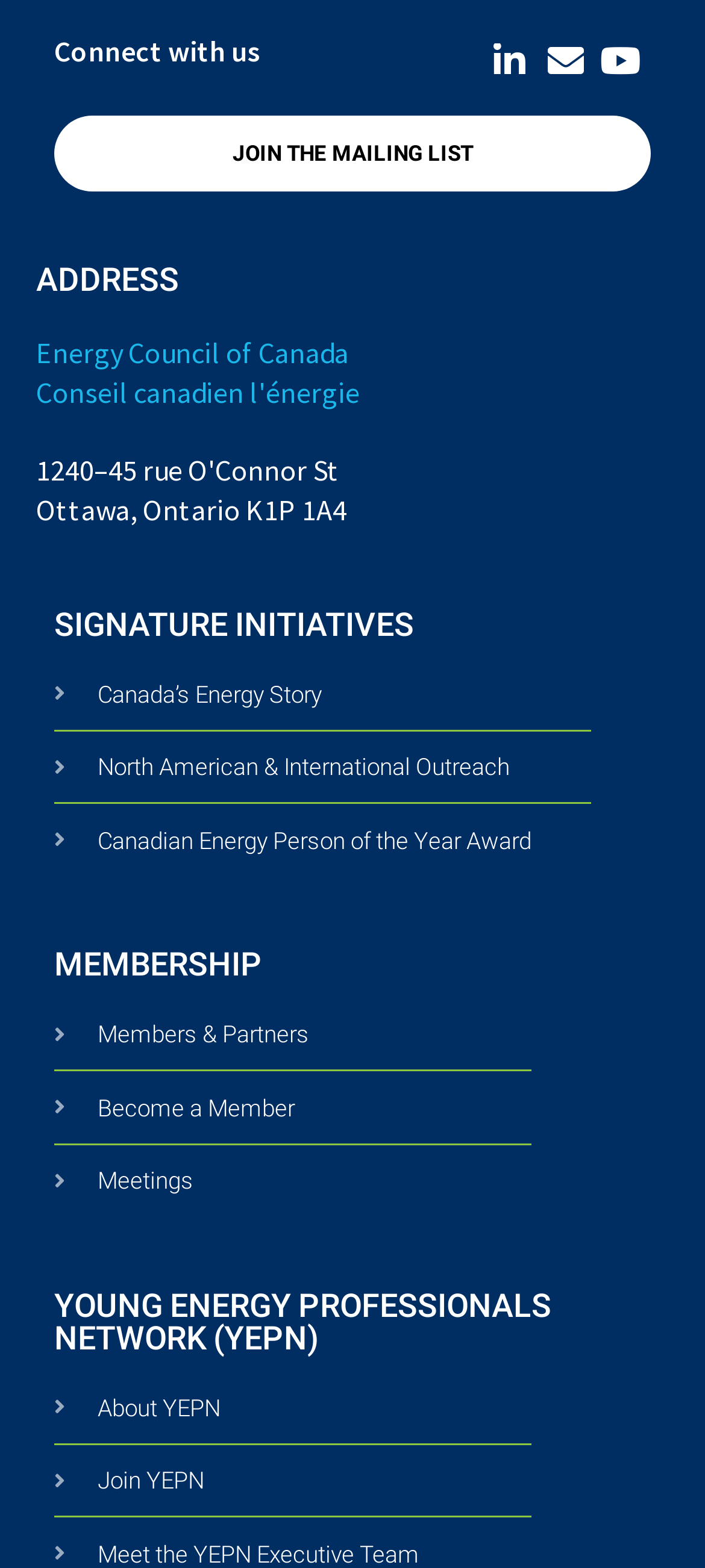What is the name of the network for young energy professionals?
Provide a detailed answer to the question, using the image to inform your response.

I looked for the name of the network for young energy professionals on the webpage and found it under the 'YOUNG ENERGY PROFESSIONALS NETWORK (YEPN)' heading, which is abbreviated as YEPN.